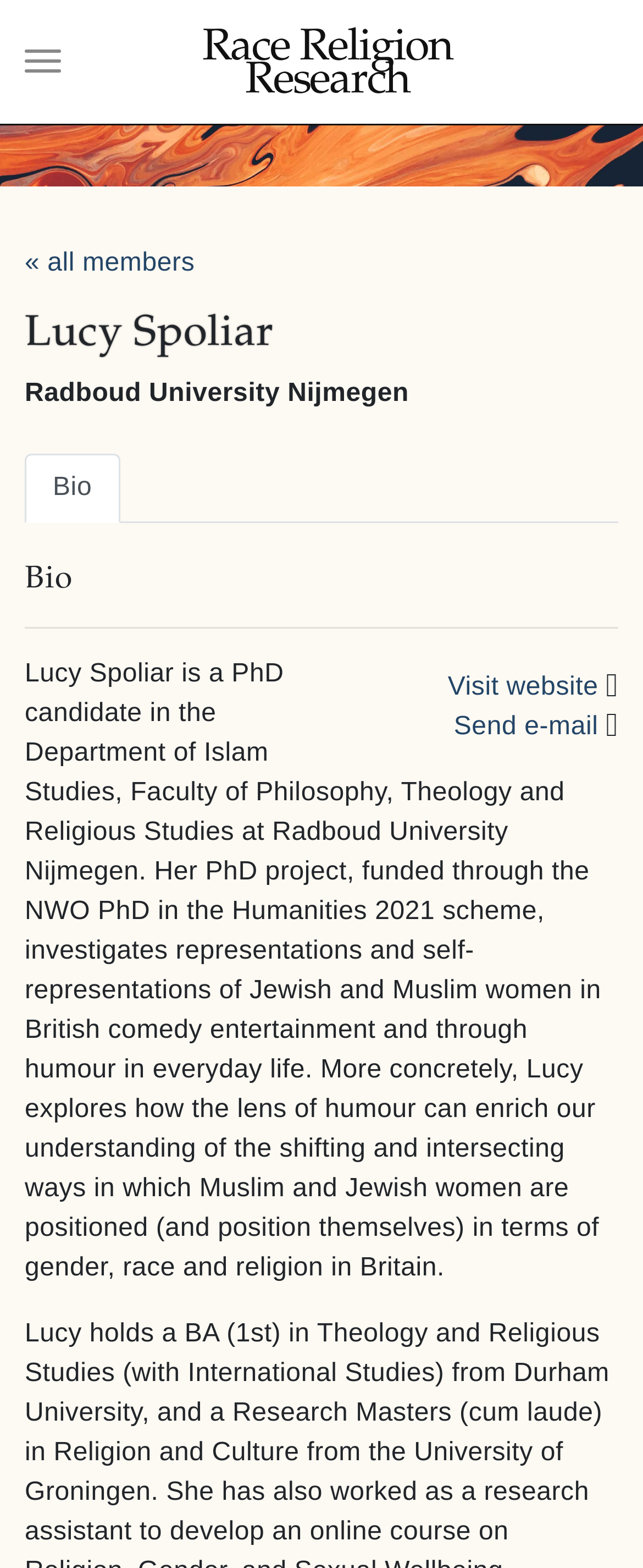Based on the visual content of the image, answer the question thoroughly: What is Lucy Spoliar's affiliation?

I found this information by looking at the StaticText element 'Radboud University Nijmegen' which is located below the heading 'Lucy Spoliar'.